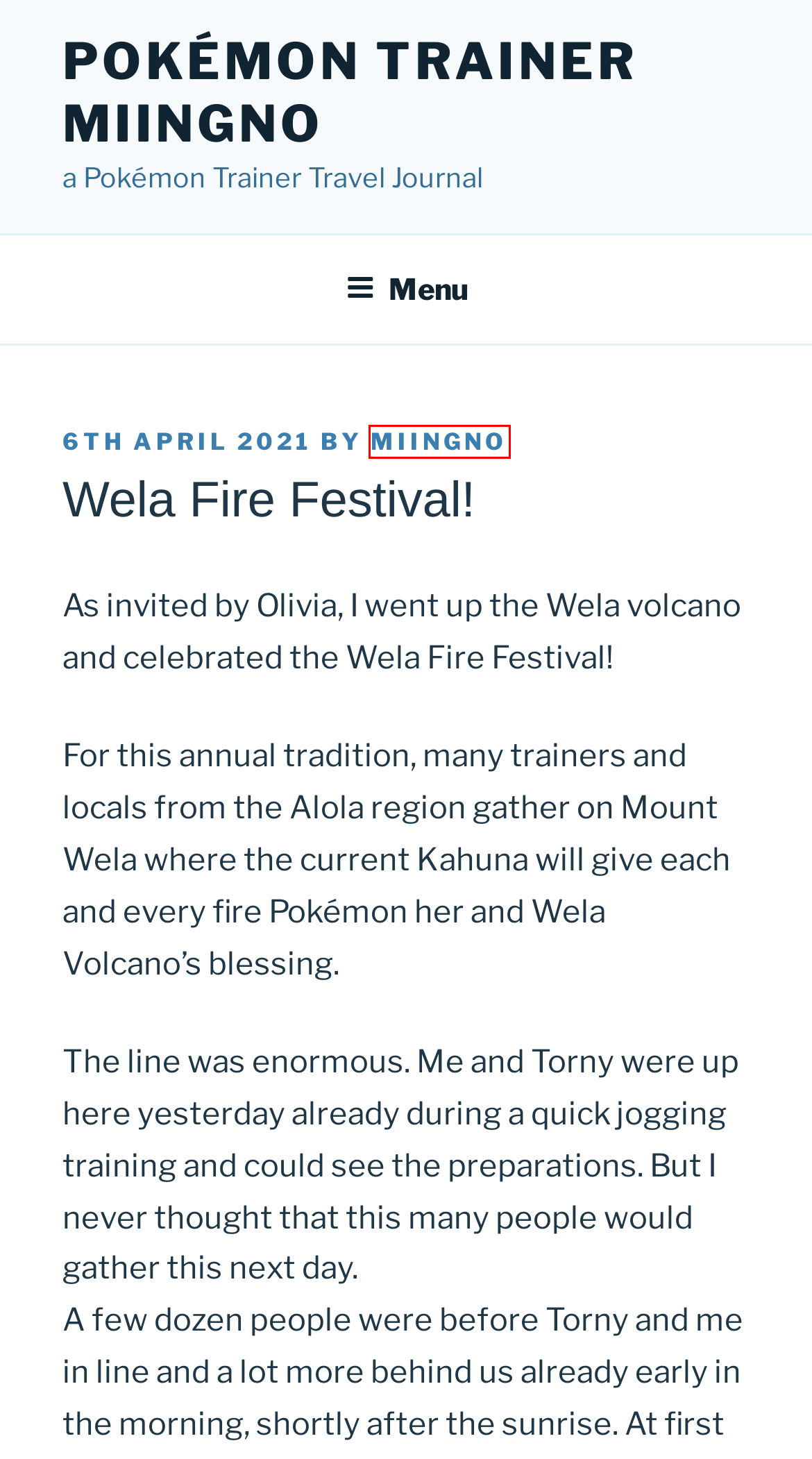Review the webpage screenshot and focus on the UI element within the red bounding box. Select the best-matching webpage description for the new webpage that follows after clicking the highlighted element. Here are the candidates:
A. Blog – Pokémon Trainer Miingno
B. Crystals might be the answer? – Pokémon Trainer Miingno
C. Pokémon Trainer Miingno – a Pokémon Trainer Travel Journal
D. Privacy Policy – Akismet
E. Miingno – Pokémon Trainer Miingno
F. Blog Tool, Publishing Platform, and CMS – WordPress.org English (UK)
G. Travel Journal – Pokémon Trainer Miingno
H. Something’s odd with the Z-Ore – Pokémon Trainer Miingno

E